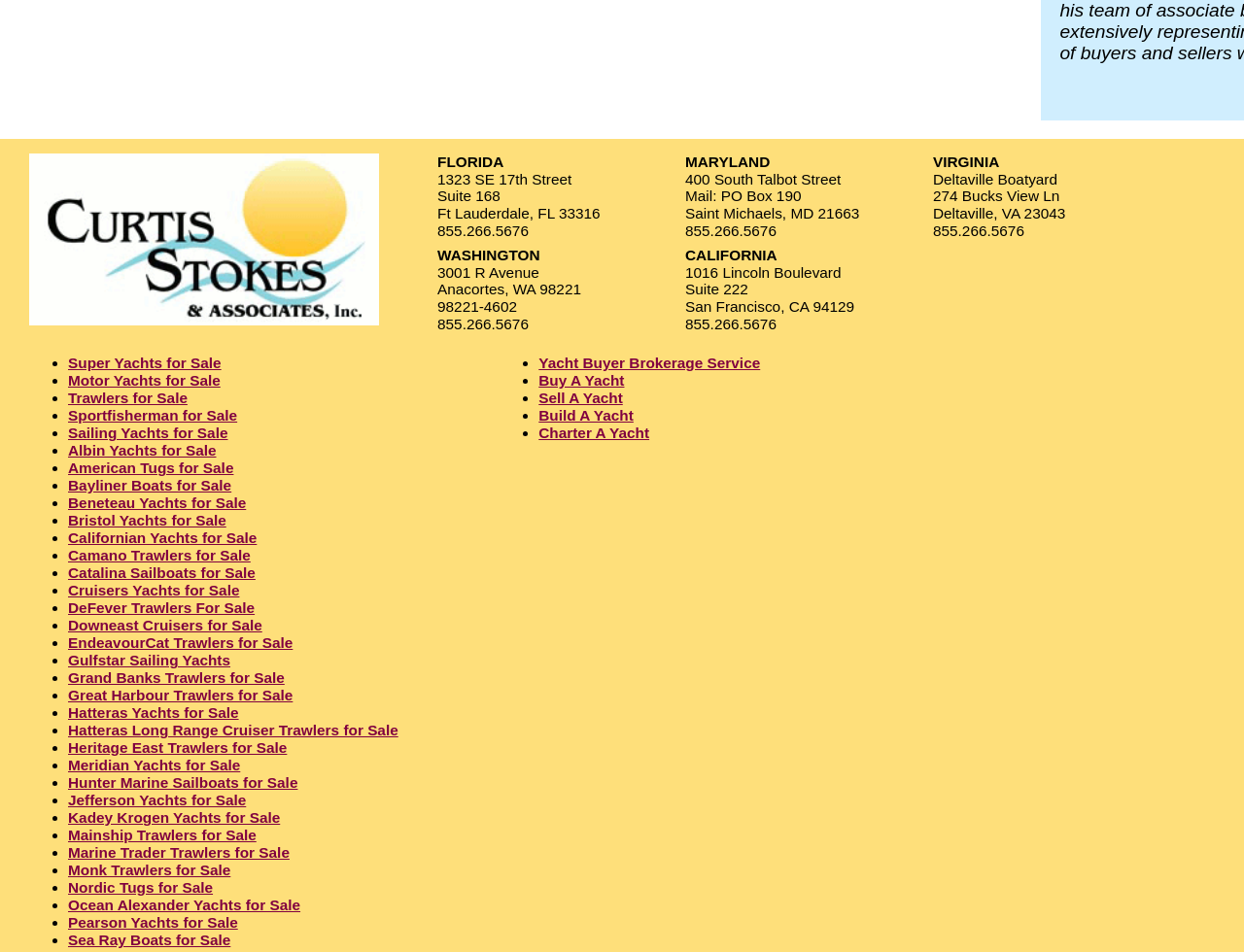Specify the bounding box coordinates of the area that needs to be clicked to achieve the following instruction: "Click on Trawlers for Sale".

[0.055, 0.41, 0.151, 0.427]